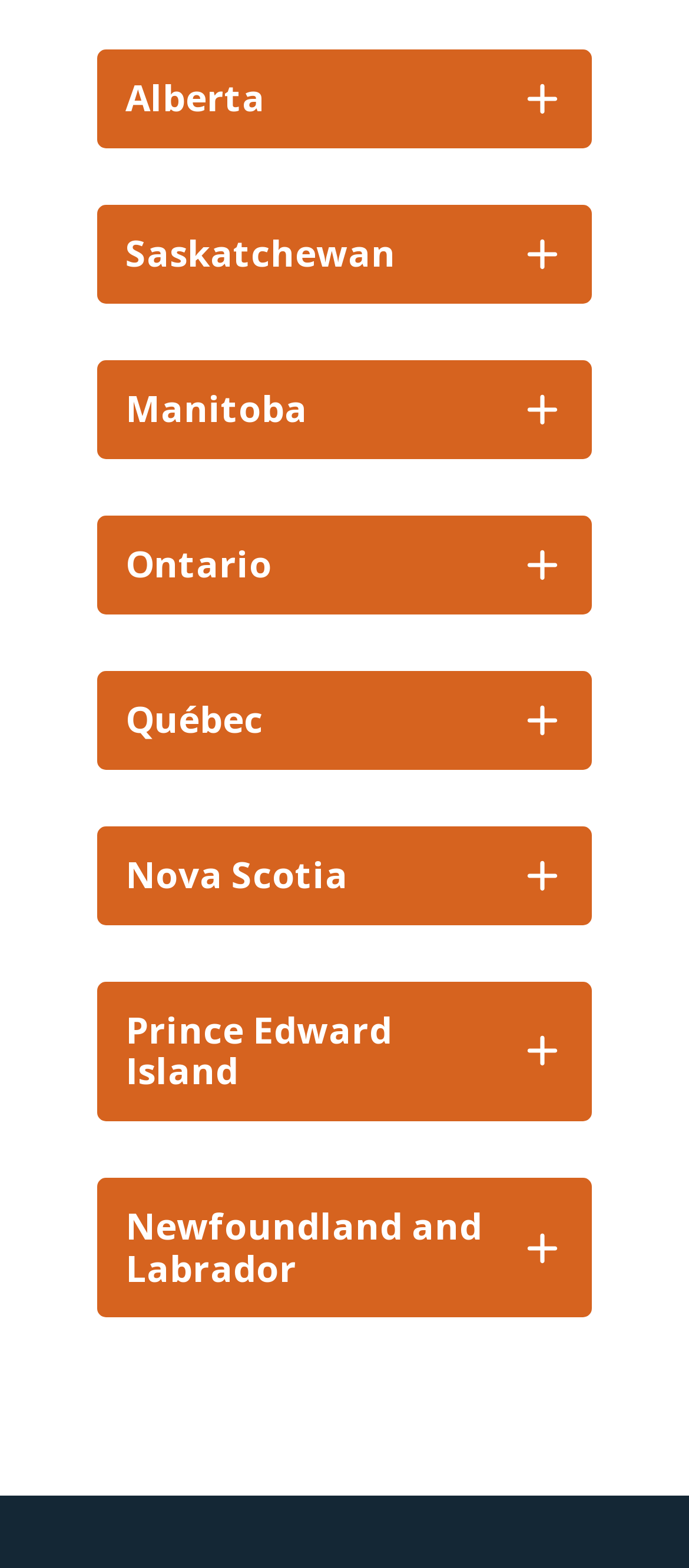Using the information in the image, give a comprehensive answer to the question: 
How many provinces are listed on the webpage?

I can count the number of buttons on the webpage, and I see that there are 8 buttons labeled with different province names. Therefore, there are 8 provinces listed on the webpage.